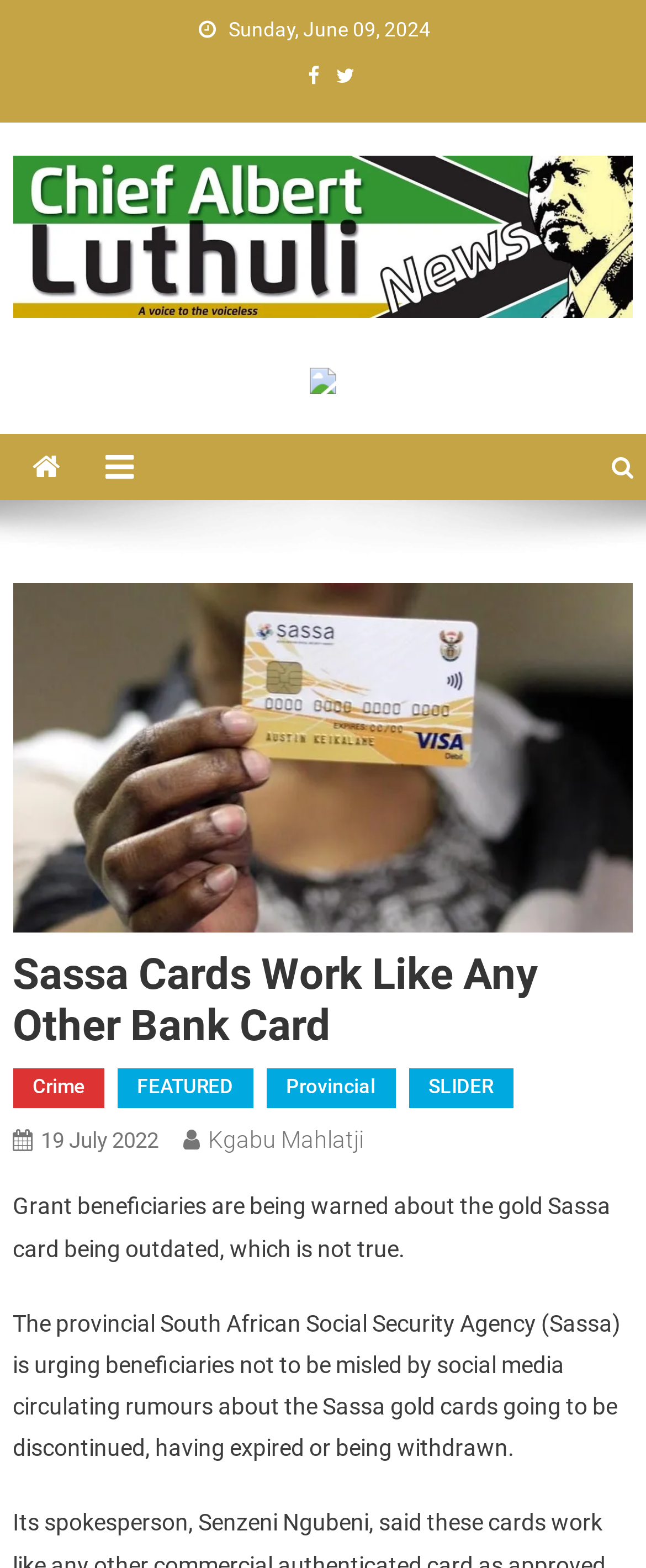Answer the question below in one word or phrase:
What is the date displayed at the top of the webpage?

Sunday, June 09, 2024